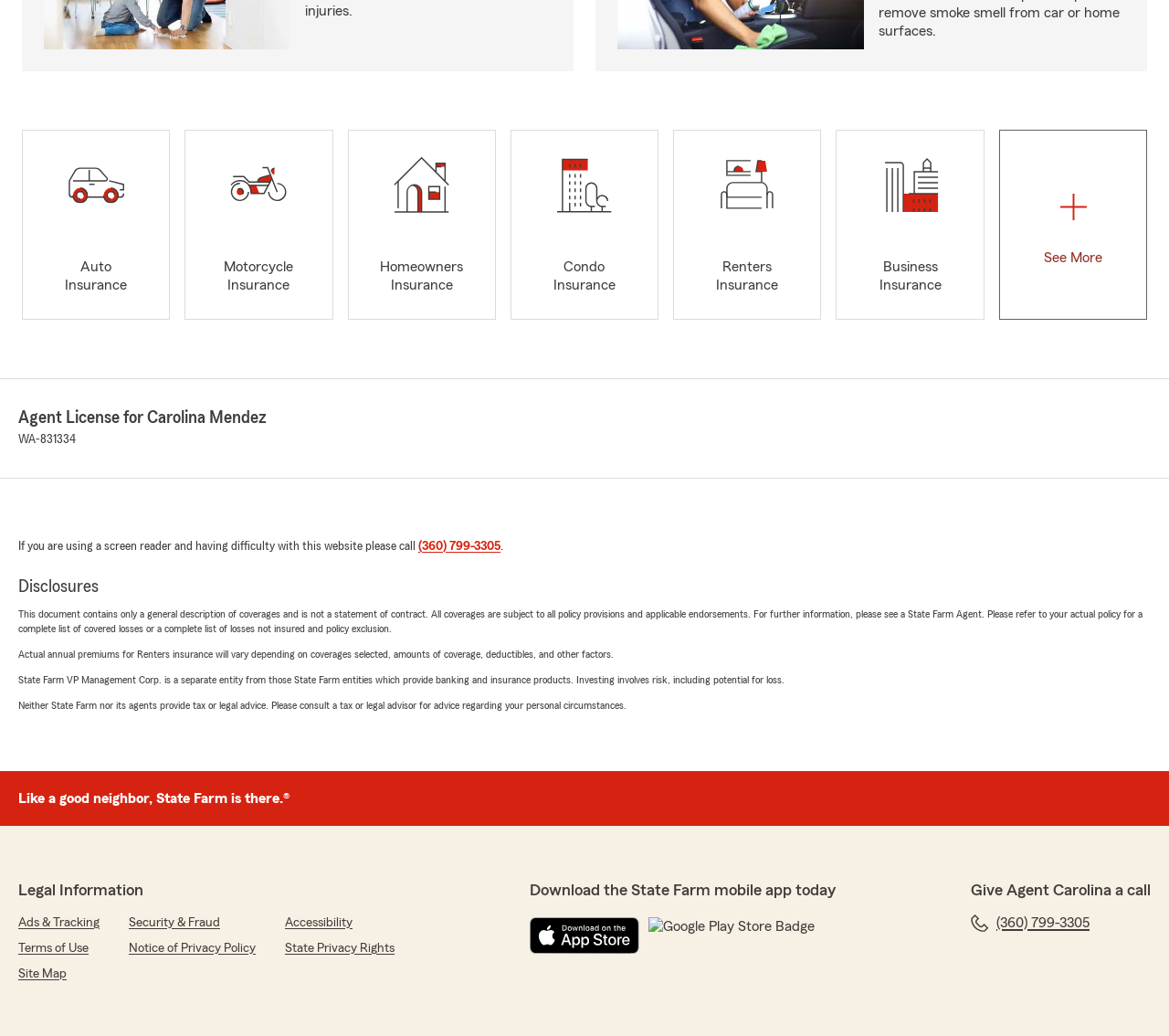Answer succinctly with a single word or phrase:
What is the purpose of the 'See More' button?

To see more insurance options